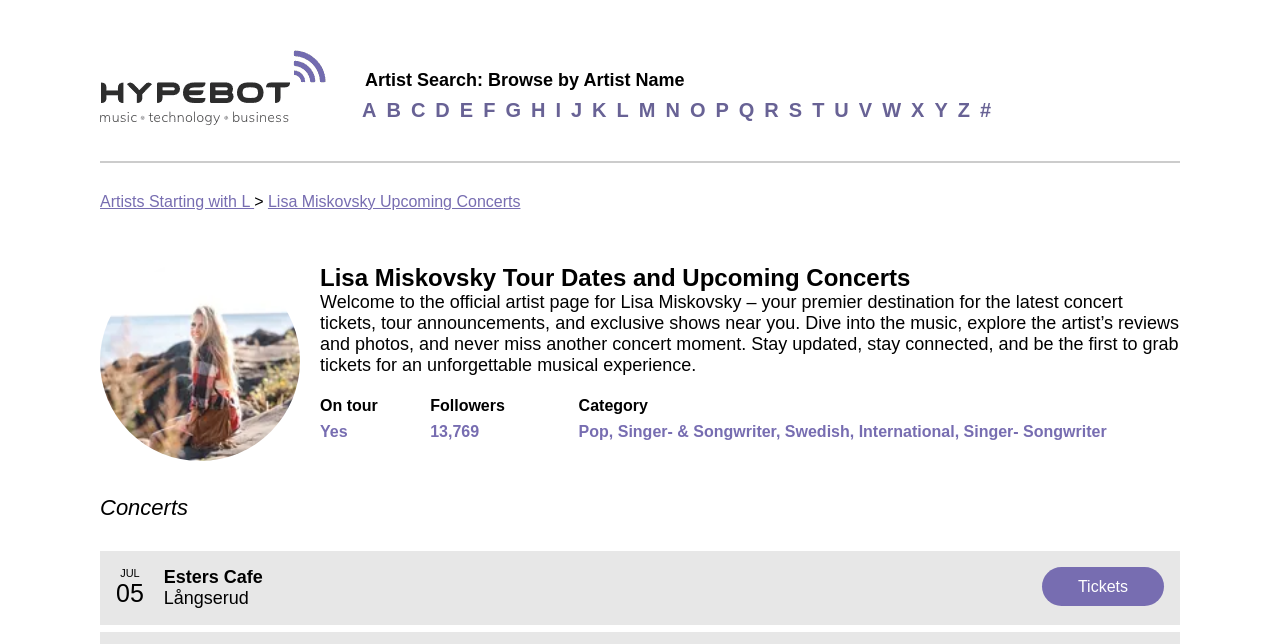Use a single word or phrase to answer this question: 
What is the name of the artist on this webpage?

Lisa Miskovsky